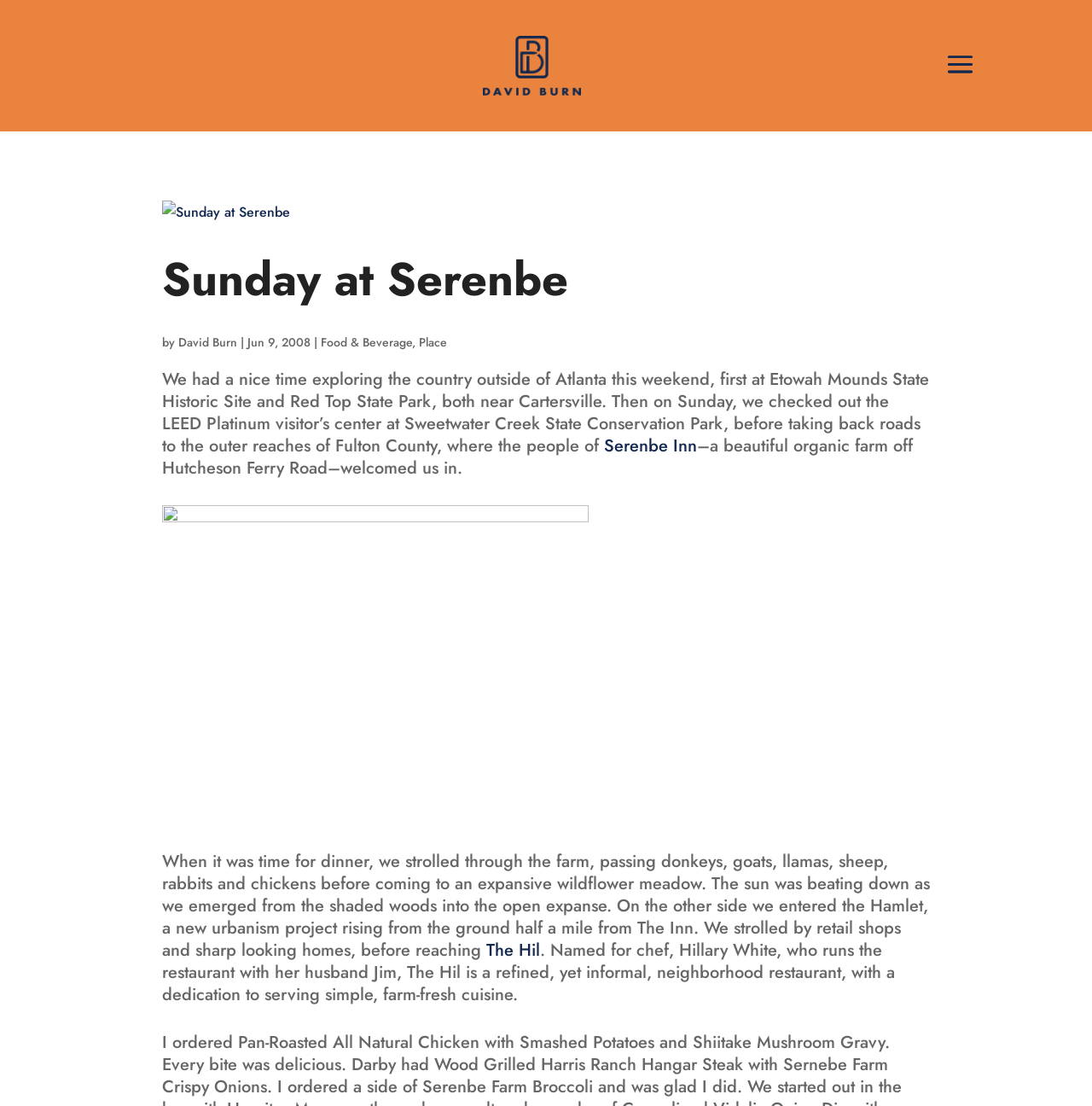Please determine the bounding box coordinates for the UI element described here. Use the format (top-left x, top-left y, bottom-right x, bottom-right y) with values bounded between 0 and 1: parent_node: Sunday at Serenbe

[0.148, 0.181, 0.852, 0.202]